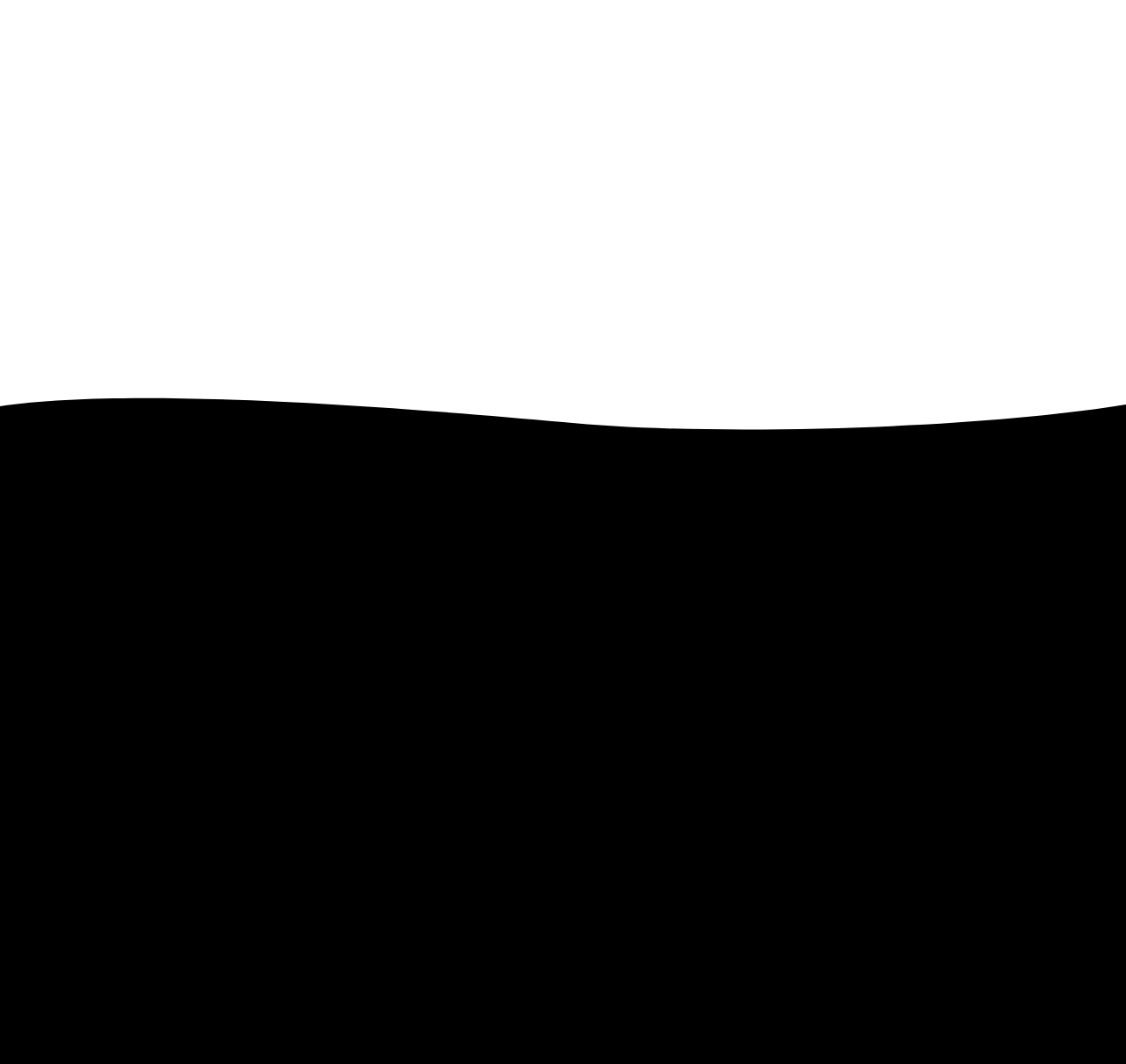Pinpoint the bounding box coordinates of the clickable area necessary to execute the following instruction: "Subscribe to Our Newsletter". The coordinates should be given as four float numbers between 0 and 1, namely [left, top, right, bottom].

[0.559, 0.612, 0.601, 0.656]